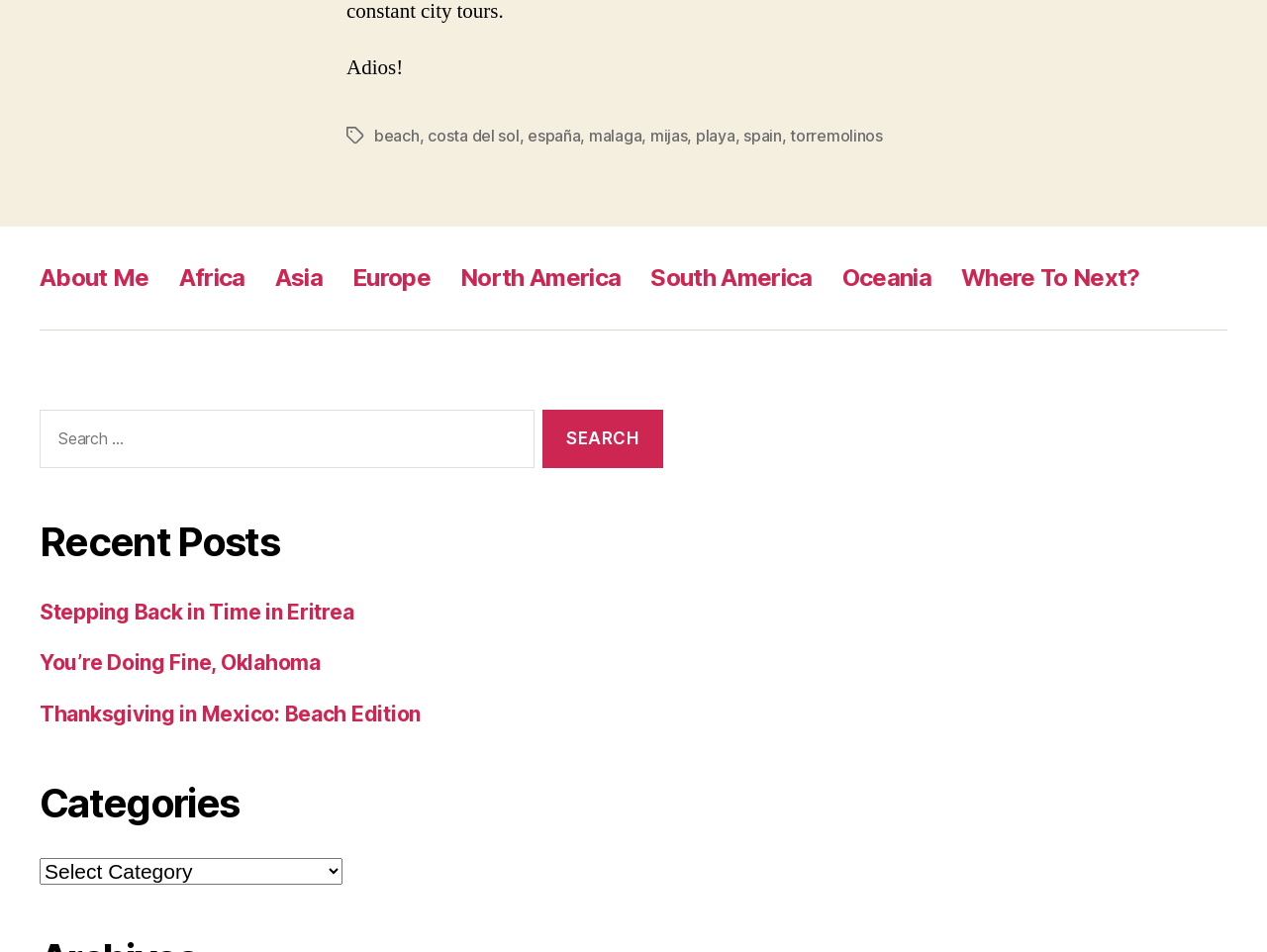Provide the bounding box coordinates of the HTML element described by the text: "beach". The coordinates should be in the format [left, top, right, bottom] with values between 0 and 1.

[0.295, 0.132, 0.331, 0.153]